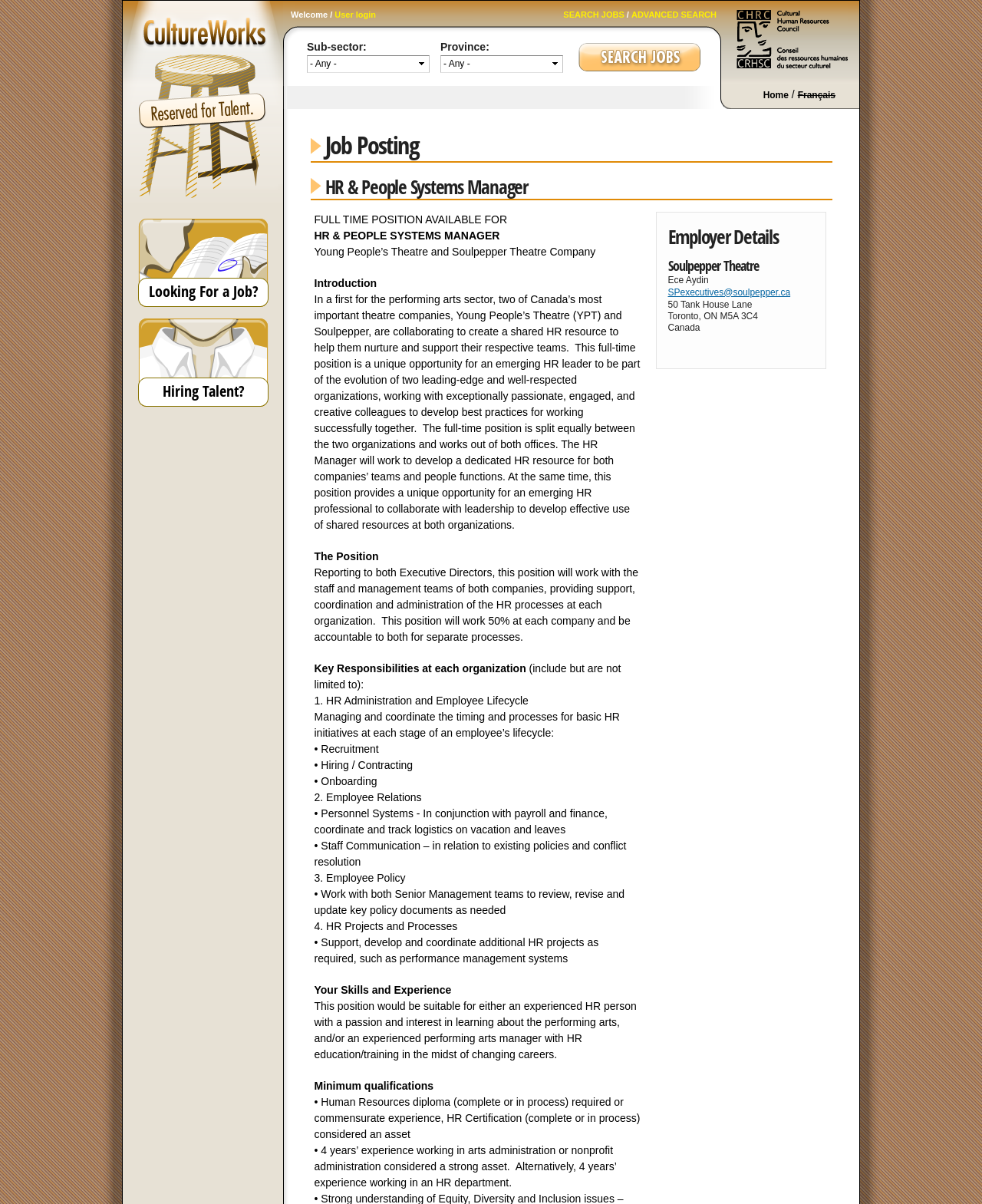Pinpoint the bounding box coordinates of the clickable area necessary to execute the following instruction: "Log in as a user". The coordinates should be given as four float numbers between 0 and 1, namely [left, top, right, bottom].

[0.341, 0.008, 0.383, 0.016]